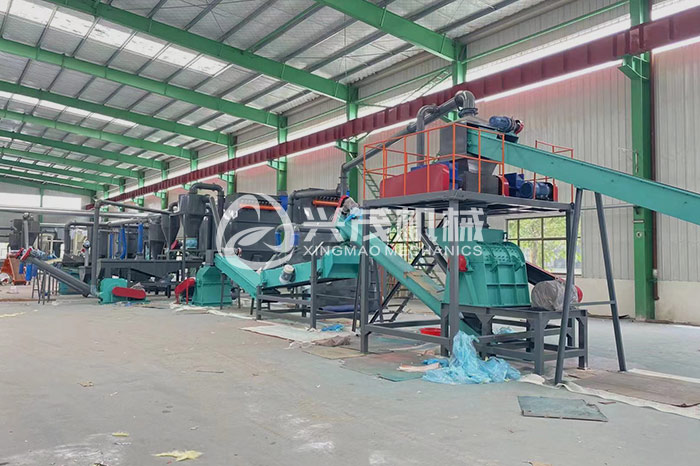What is the goal of this recycling process? Refer to the image and provide a one-word or short phrase answer.

Minimizing pollution and maximizing metal recovery